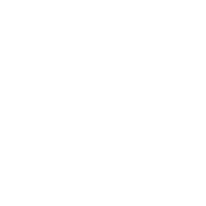Describe all the important aspects and features visible in the image.

The image depicts a sleek and modern design of the "Urine Drug Abuse FKET Test Kit," emphasizing its high accuracy and sensitivity. The product is presented in a format that suggests ease of use, suitable for quick and efficient testing without the need for complex instruments. This test kit is specifically designed to detect elevated levels of FKET in urine, making it an essential tool in drug screening processes. The visual presentation aligns with the accompanying information about the product, highlighting its effectiveness in providing reliable results within a short timeframe of just five minutes. Ideal for both personal and professional use, the kit is characterized by its user-friendly design and sophisticated technology, focusing on the need for accurate drug testing in various settings.